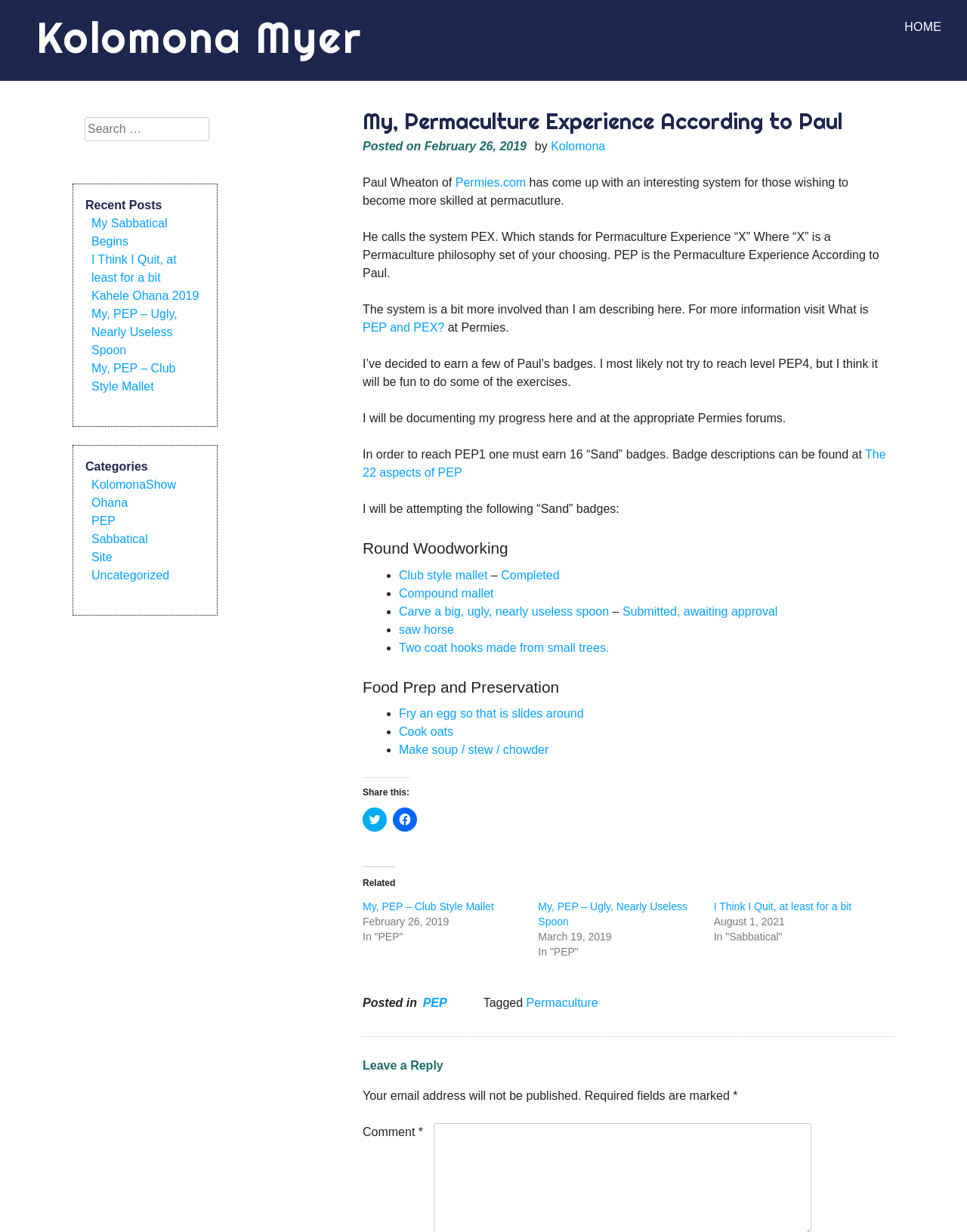Please specify the bounding box coordinates of the clickable region necessary for completing the following instruction: "Click on the 'PEP and PEX?' link". The coordinates must consist of four float numbers between 0 and 1, i.e., [left, top, right, bottom].

[0.375, 0.261, 0.46, 0.271]